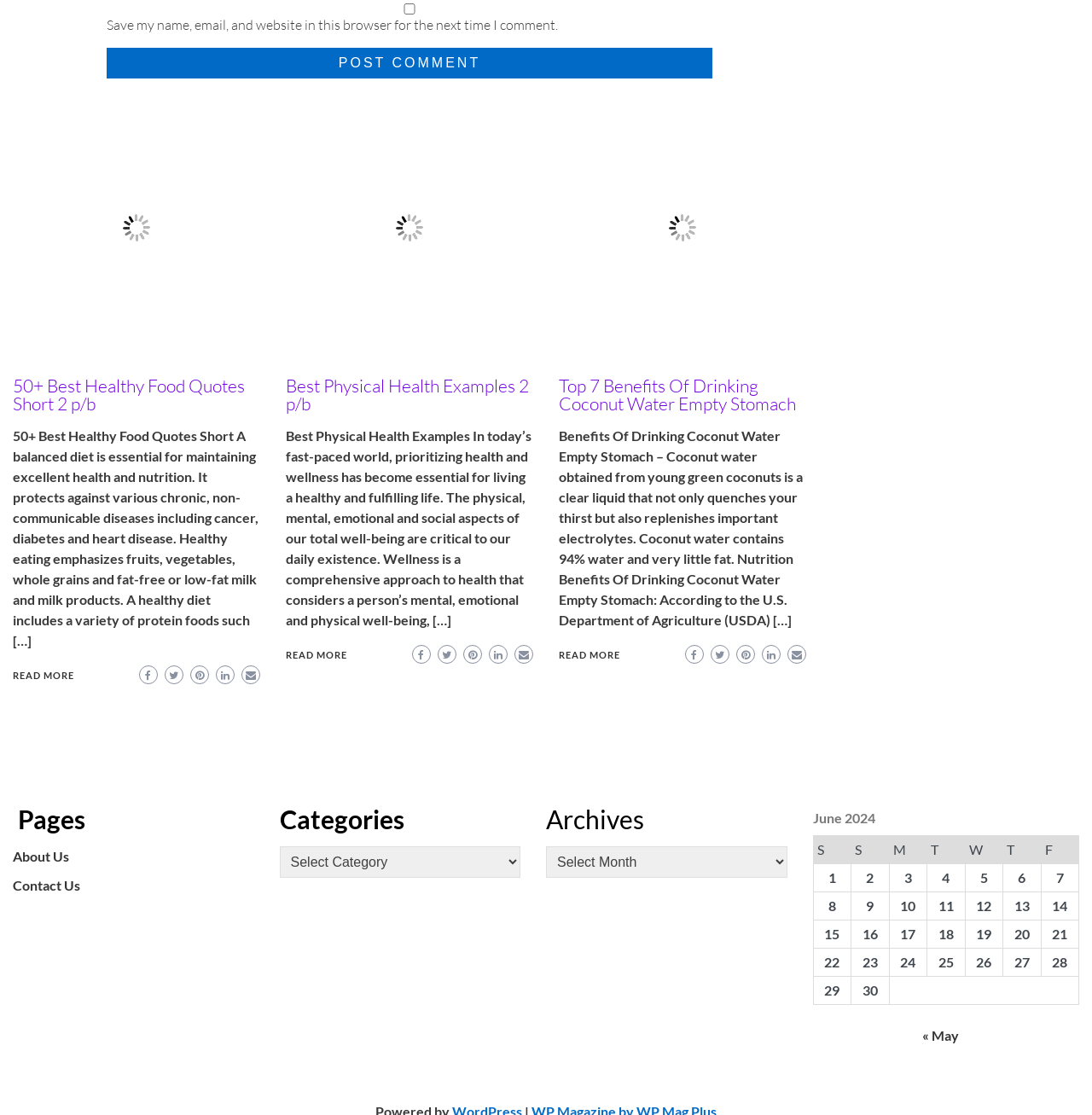Please find the bounding box coordinates of the element that must be clicked to perform the given instruction: "Read more about healthy food quotes". The coordinates should be four float numbers from 0 to 1, i.e., [left, top, right, bottom].

[0.012, 0.6, 0.068, 0.61]